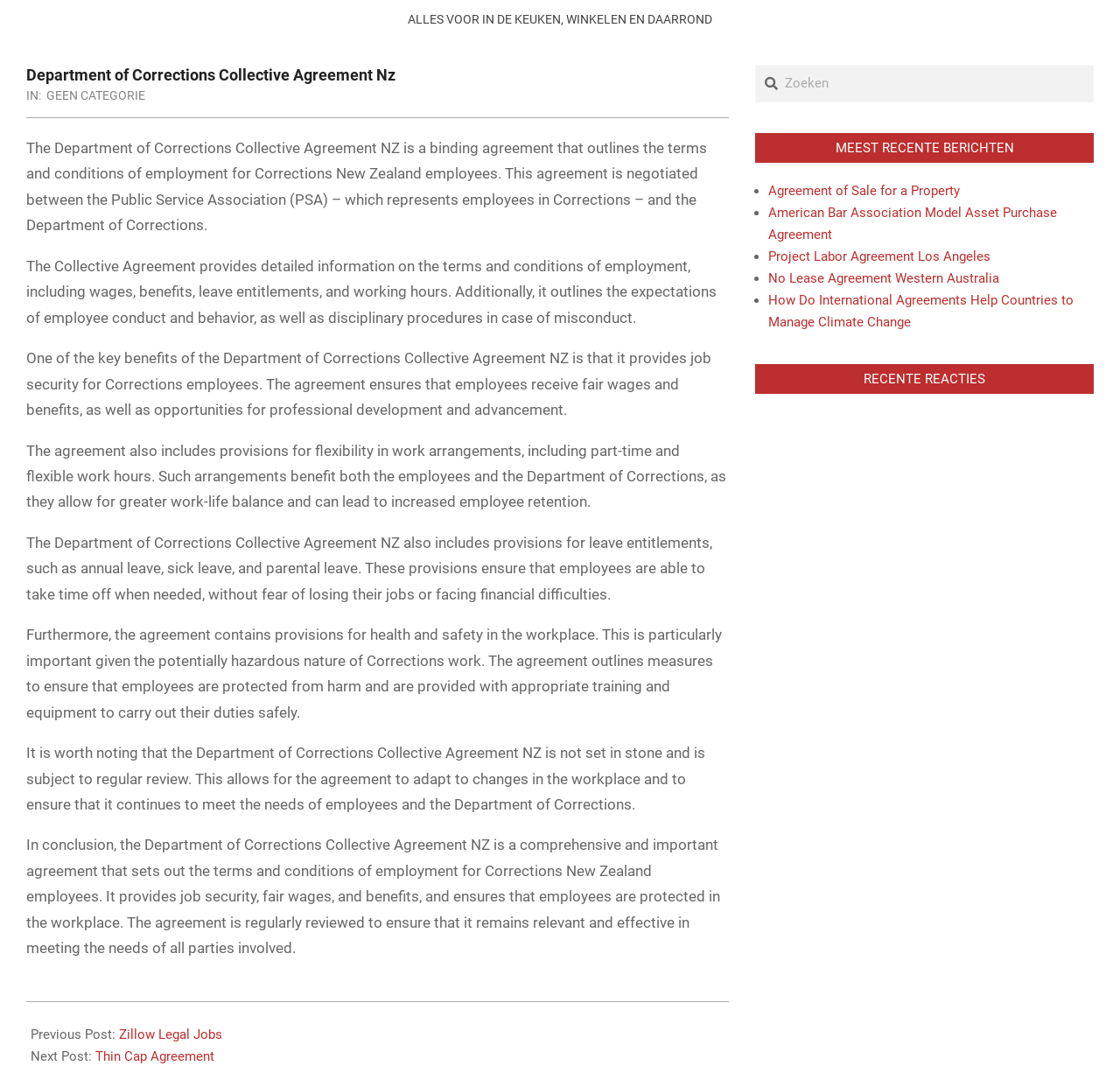What is the purpose of the Department of Corrections Collective Agreement NZ?
Please respond to the question with a detailed and well-explained answer.

The purpose of the Department of Corrections Collective Agreement NZ is to outline the terms and conditions of employment for Corrections New Zealand employees, including wages, benefits, leave entitlements, and working hours, as well as expectations of employee conduct and behavior, and disciplinary procedures in case of misconduct.